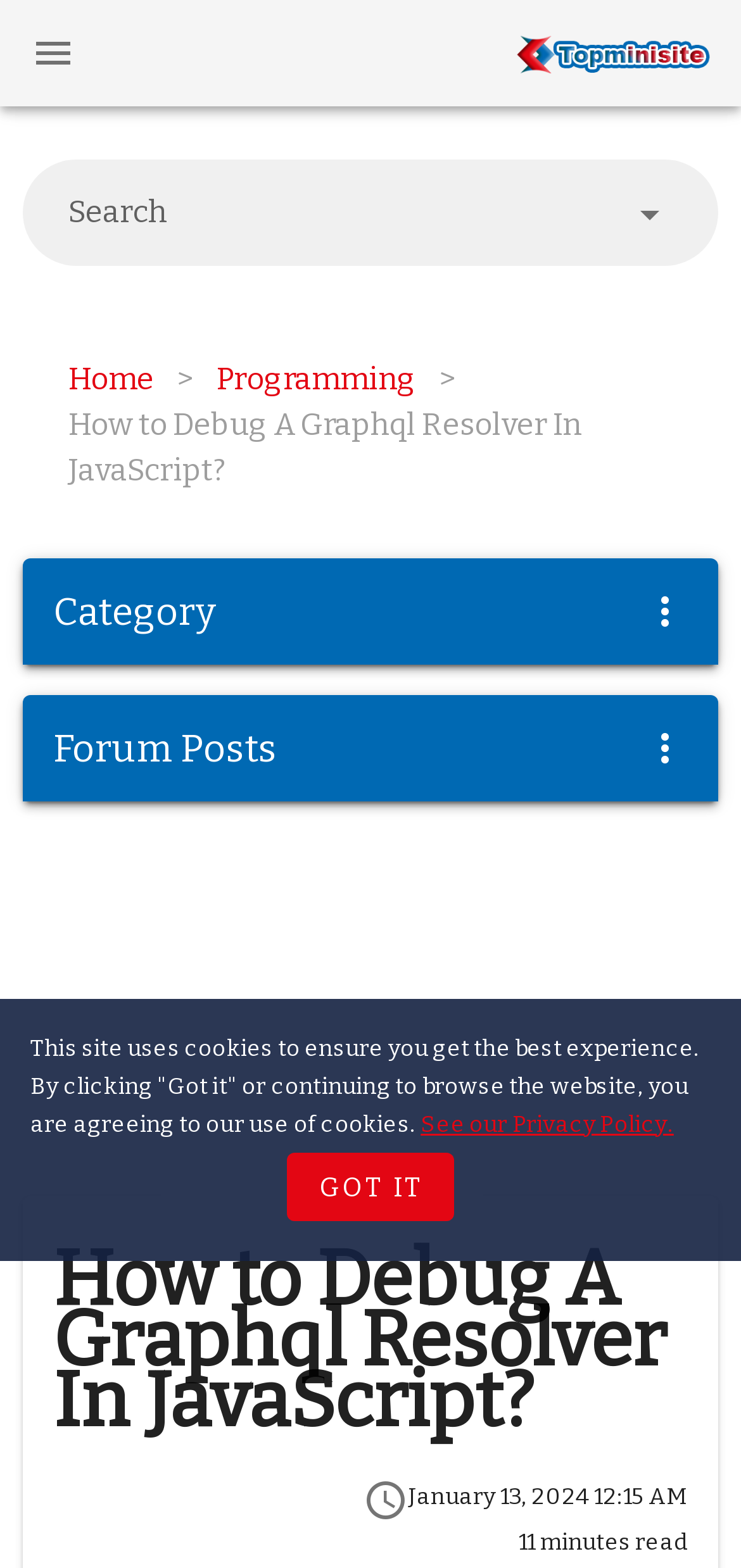Please answer the following question using a single word or phrase: 
Is the search box required?

False